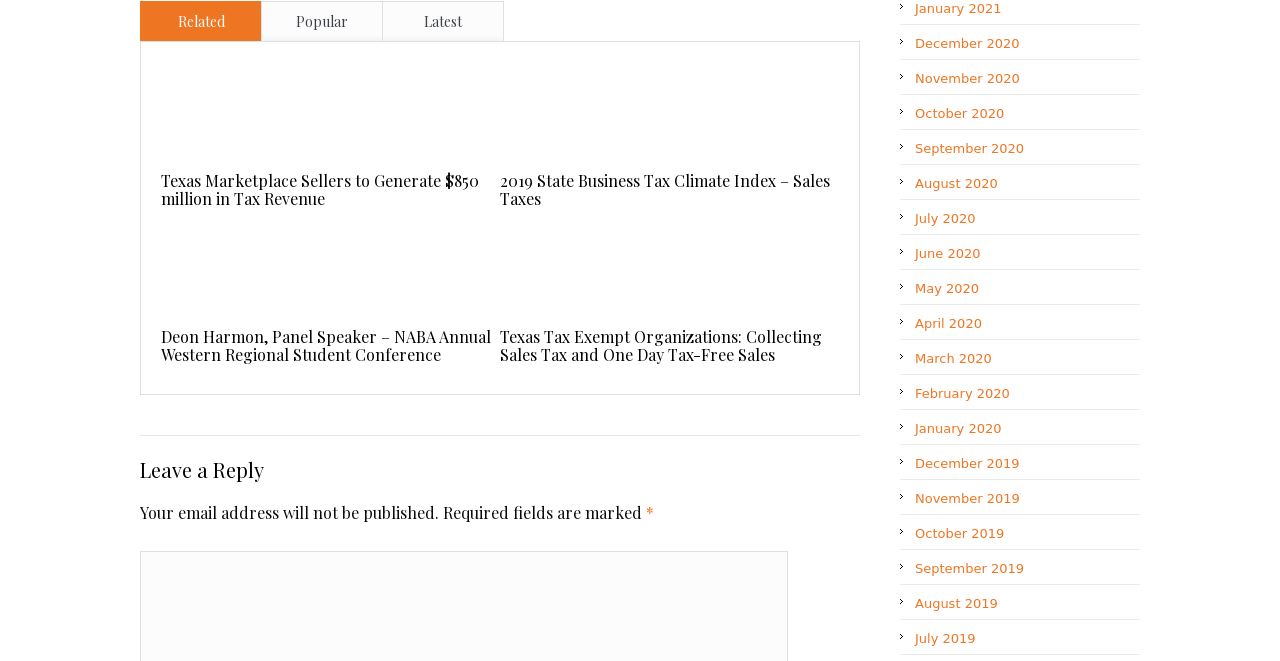Kindly determine the bounding box coordinates for the area that needs to be clicked to execute this instruction: "Browse 'January 2021' archives".

[0.715, 0.002, 0.782, 0.024]